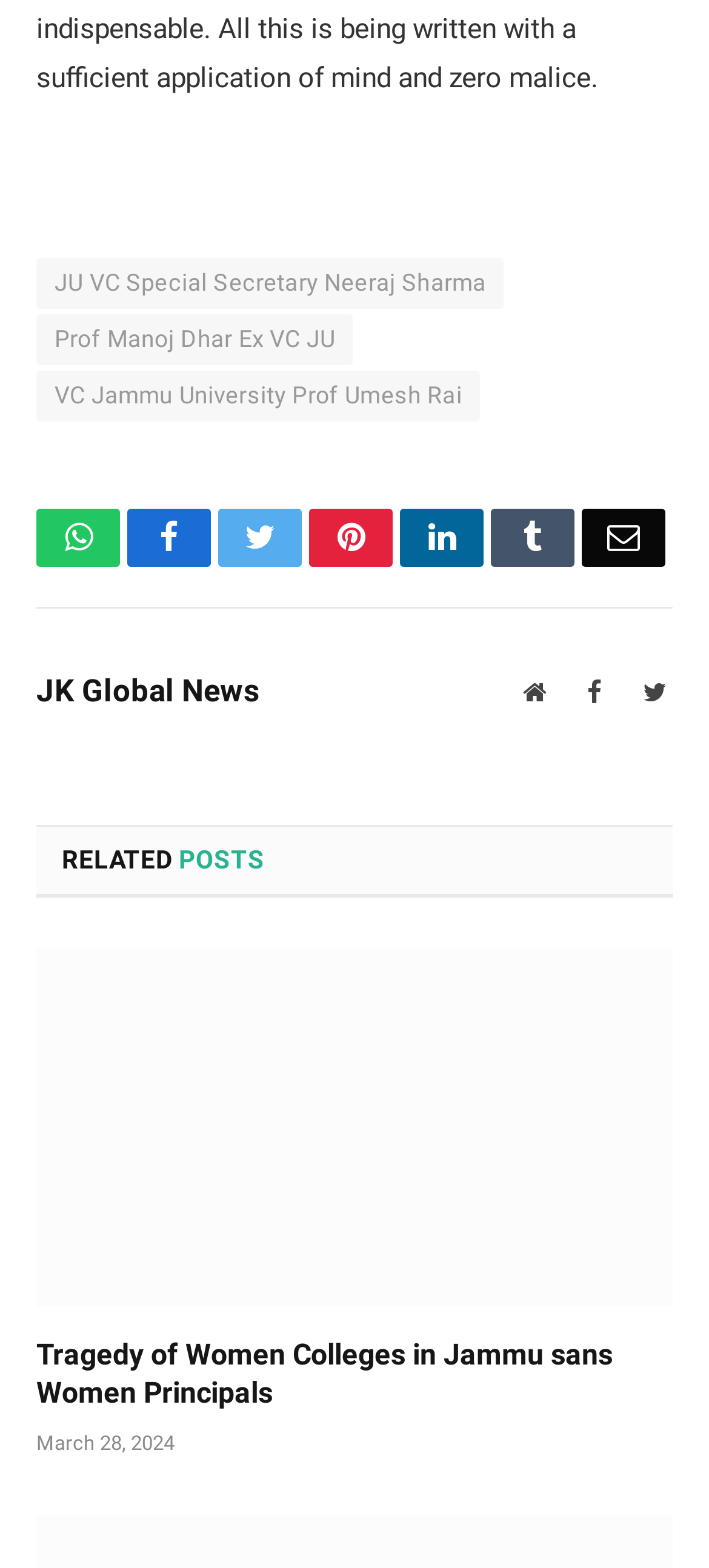What are the social media platforms listed?
Answer with a single word or phrase by referring to the visual content.

Facebook, Twitter, etc.